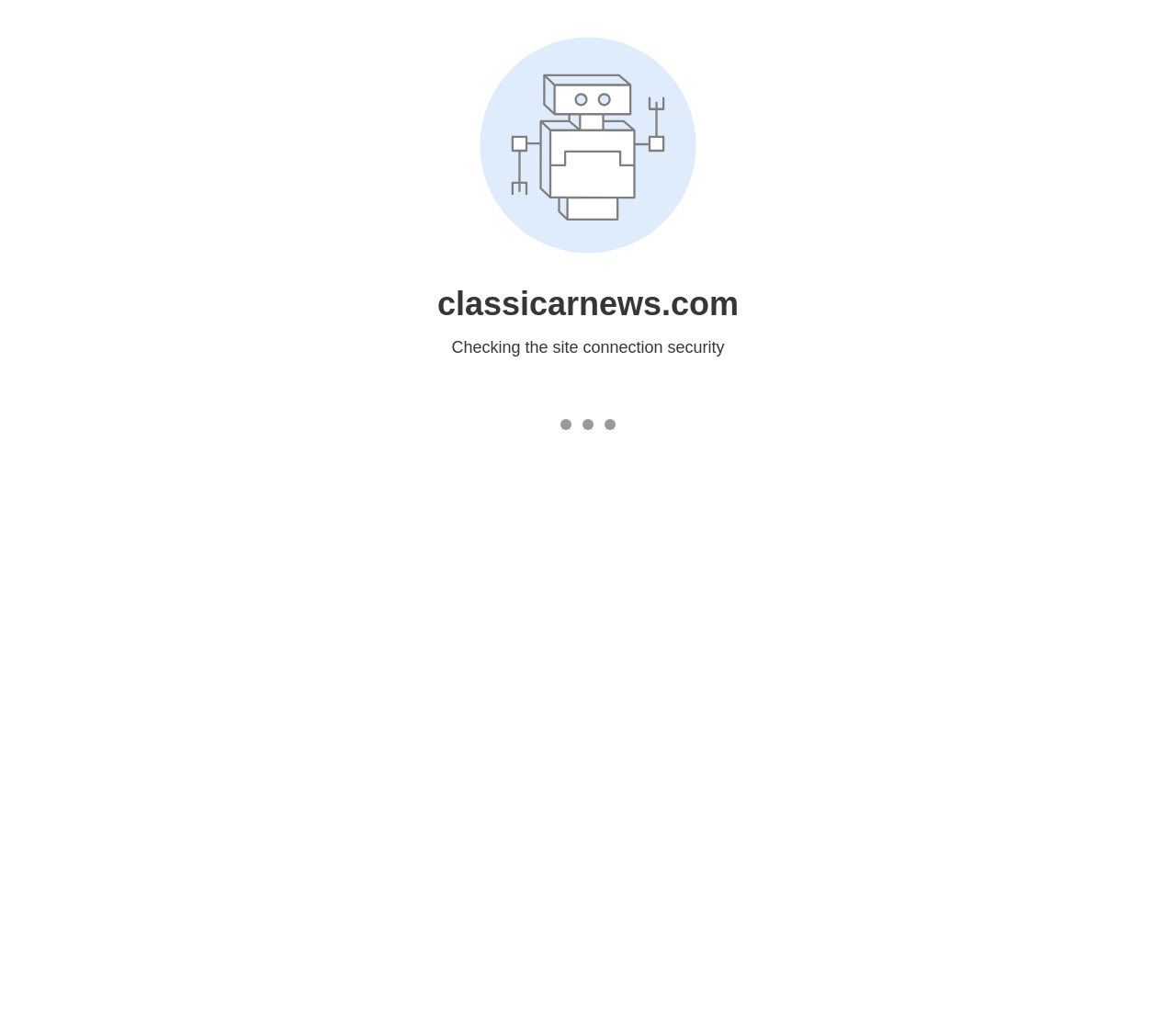Provide a short answer to the following question with just one word or phrase: What is the category of the articles on this webpage?

Collector car news